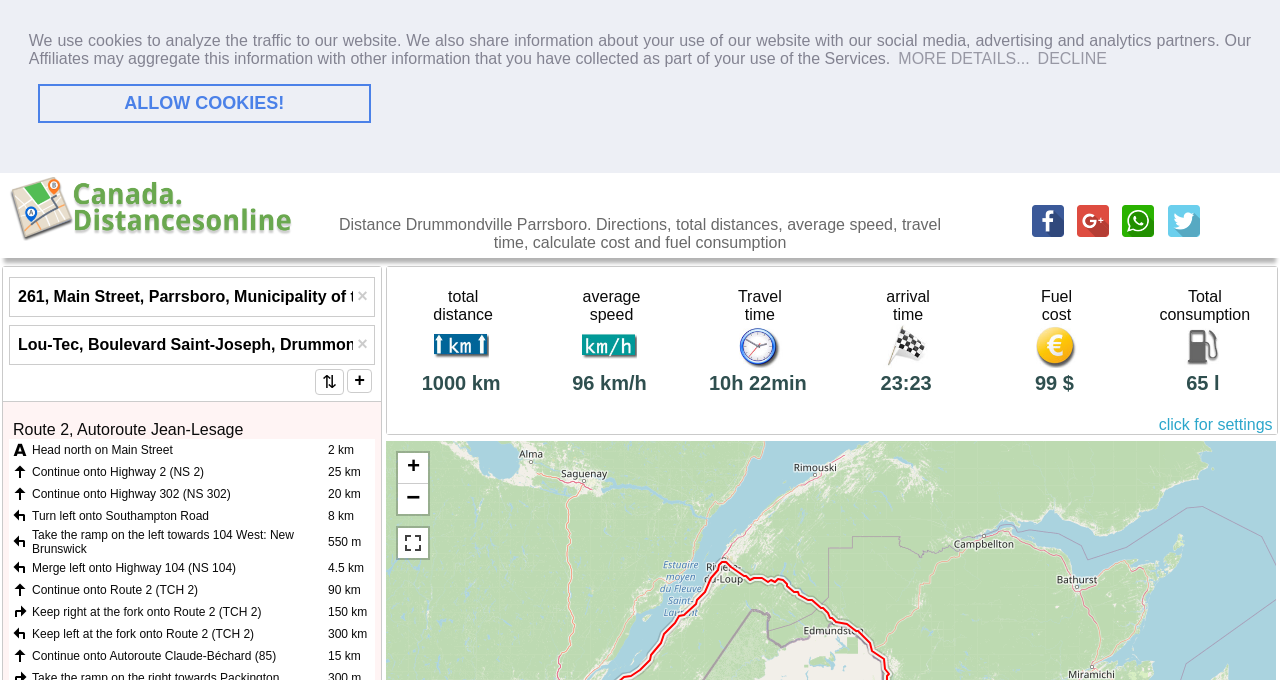Could you highlight the region that needs to be clicked to execute the instruction: "Share on Facebook"?

[0.806, 0.328, 0.831, 0.353]